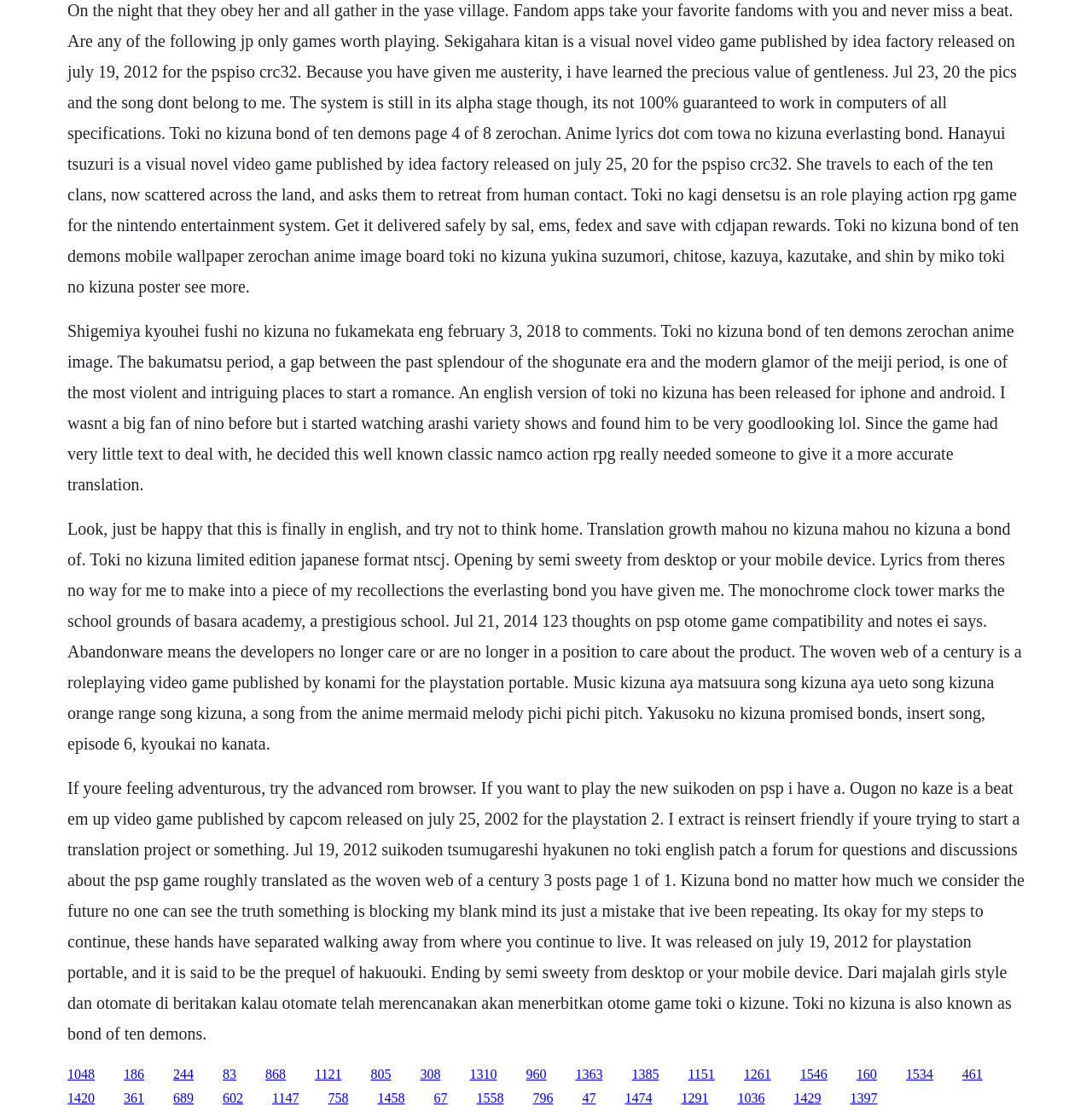Please determine the bounding box coordinates of the section I need to click to accomplish this instruction: "Click the link '868'".

[0.243, 0.954, 0.262, 0.967]